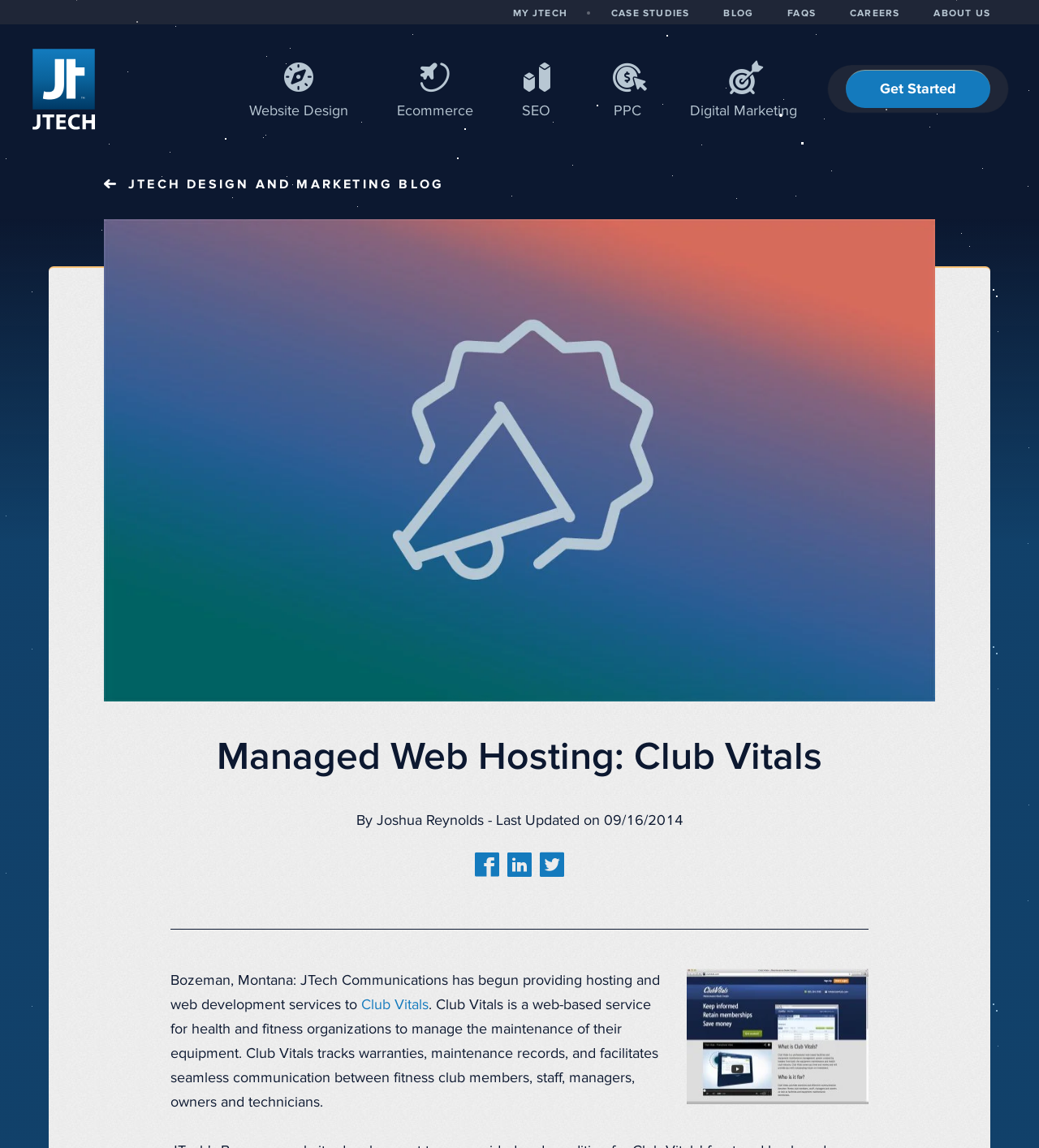What is the location of JTech Communications?
Answer with a single word or phrase, using the screenshot for reference.

Bozeman, Montana